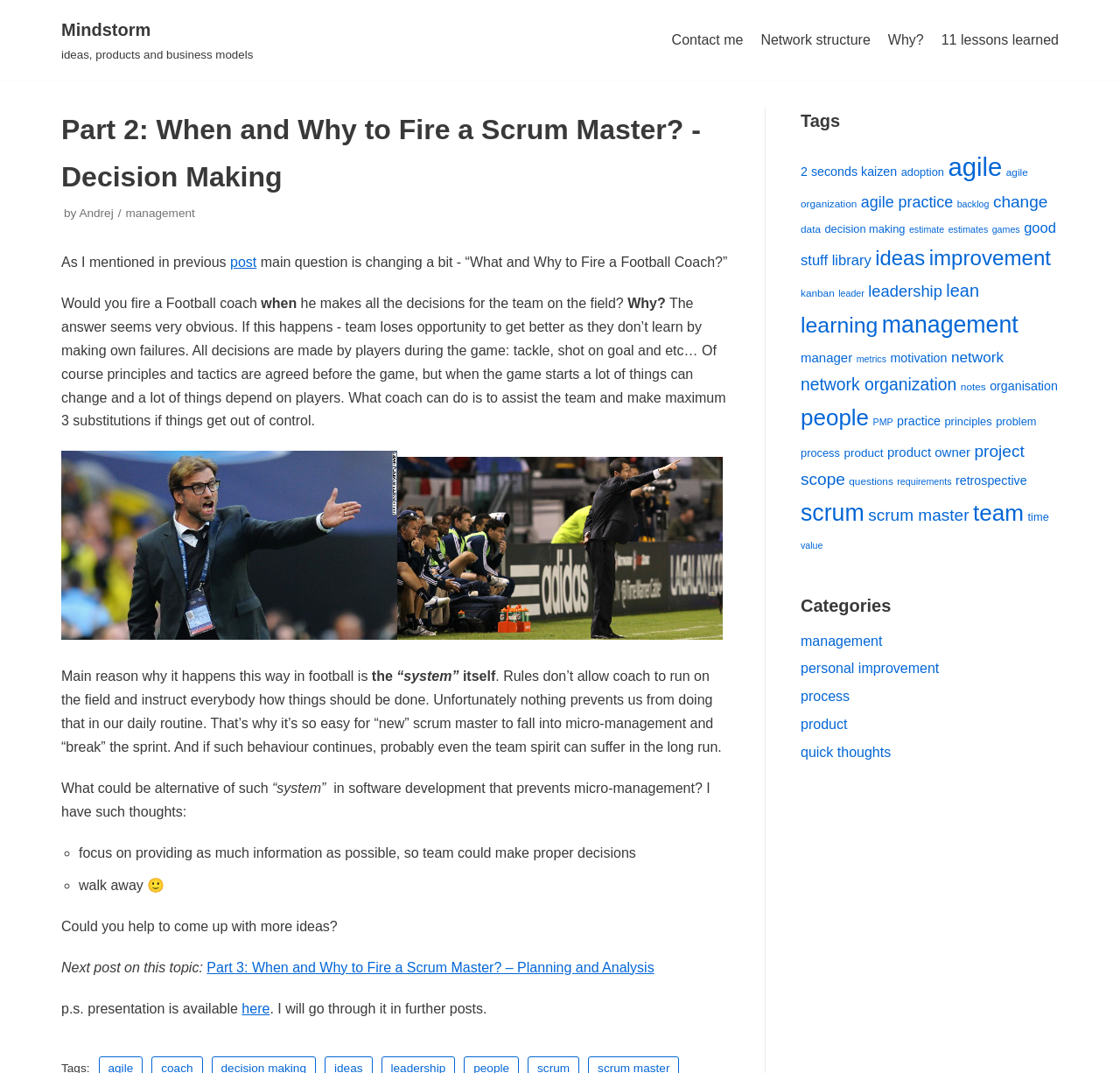Provide the bounding box coordinates of the area you need to click to execute the following instruction: "Click on the '11 lessons learned' link".

[0.84, 0.027, 0.945, 0.048]